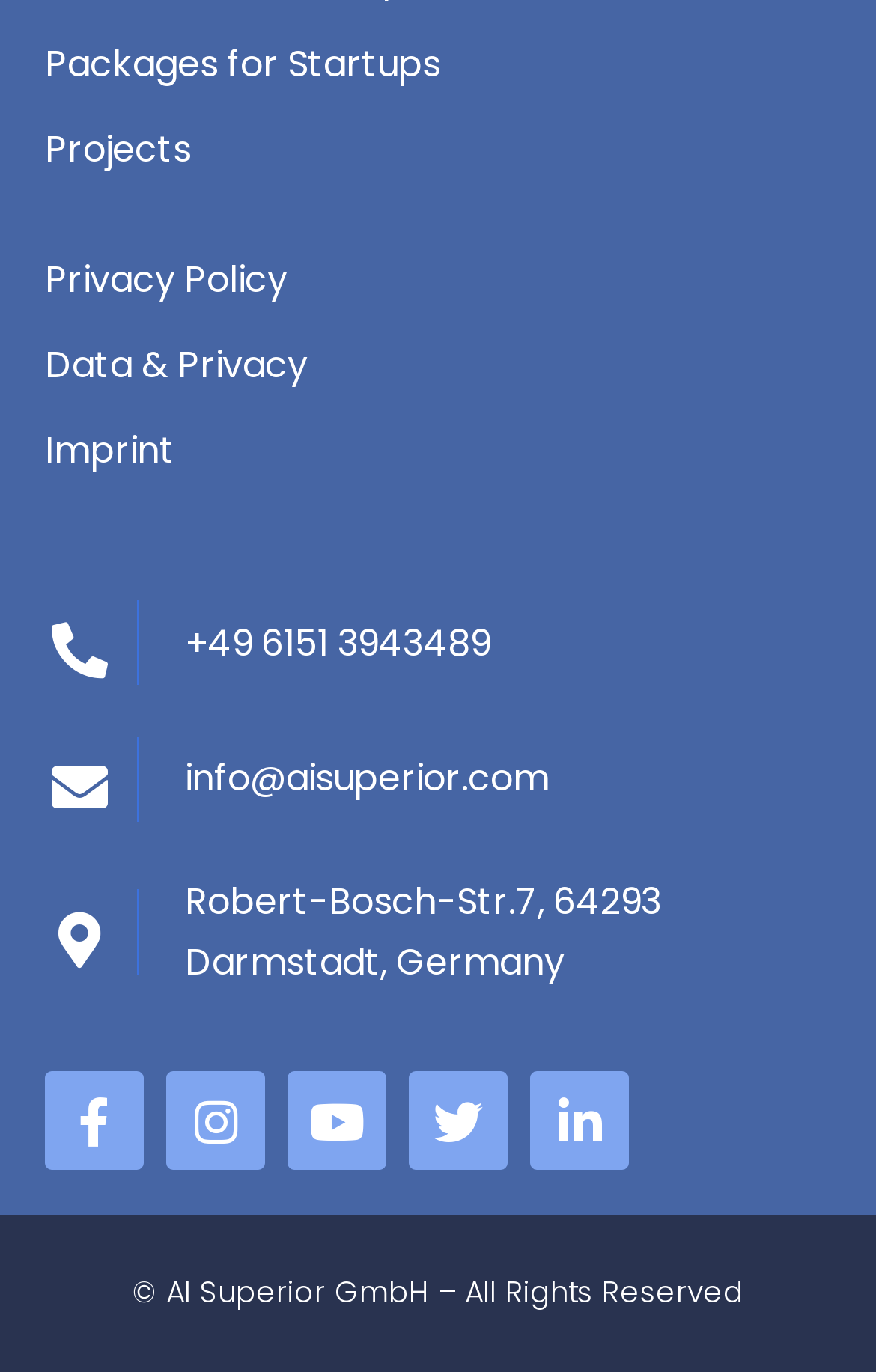Identify the bounding box coordinates of the clickable region required to complete the instruction: "Check Privacy Policy". The coordinates should be given as four float numbers within the range of 0 and 1, i.e., [left, top, right, bottom].

[0.051, 0.185, 0.949, 0.223]